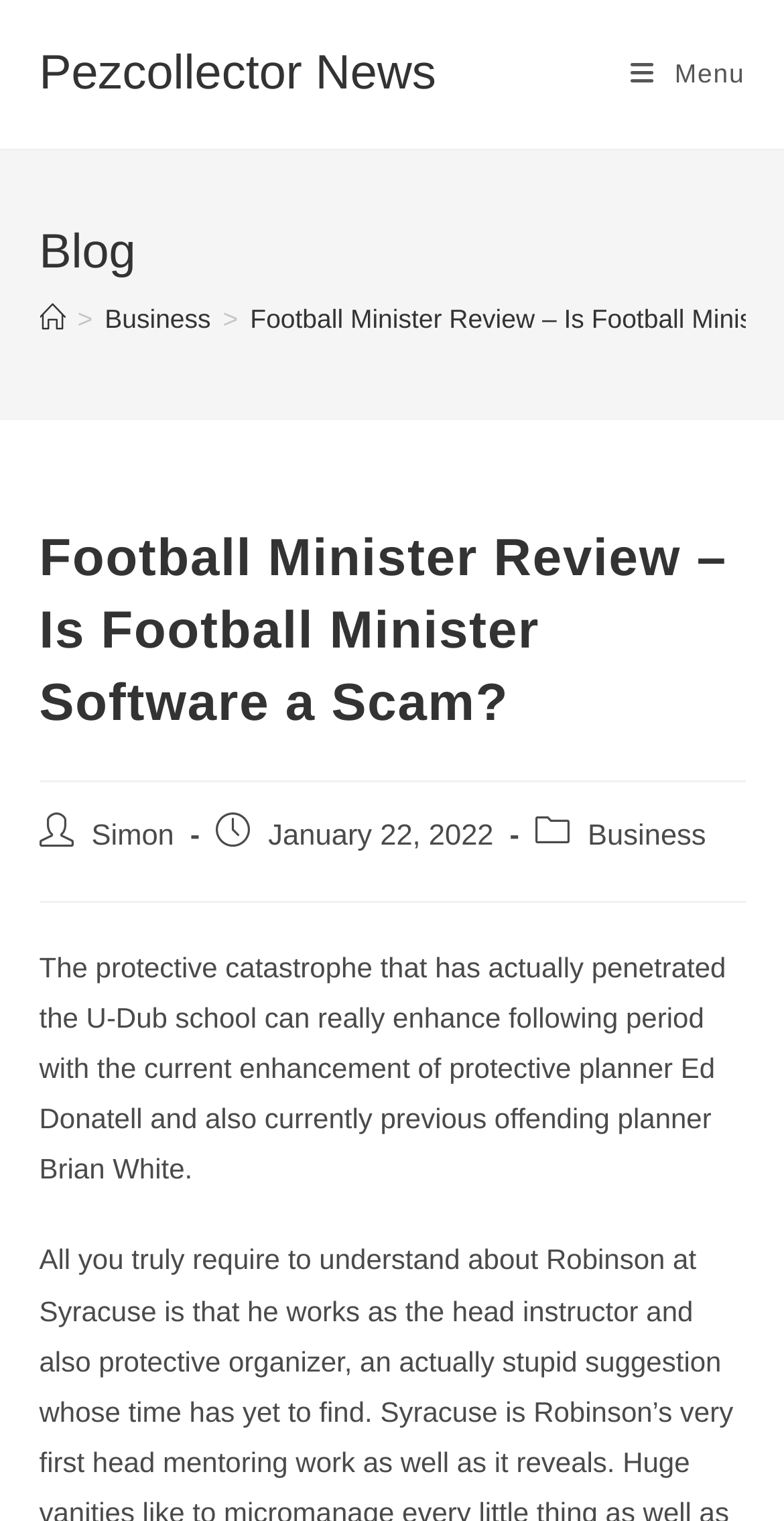Show the bounding box coordinates for the HTML element as described: "Home".

[0.05, 0.199, 0.083, 0.219]